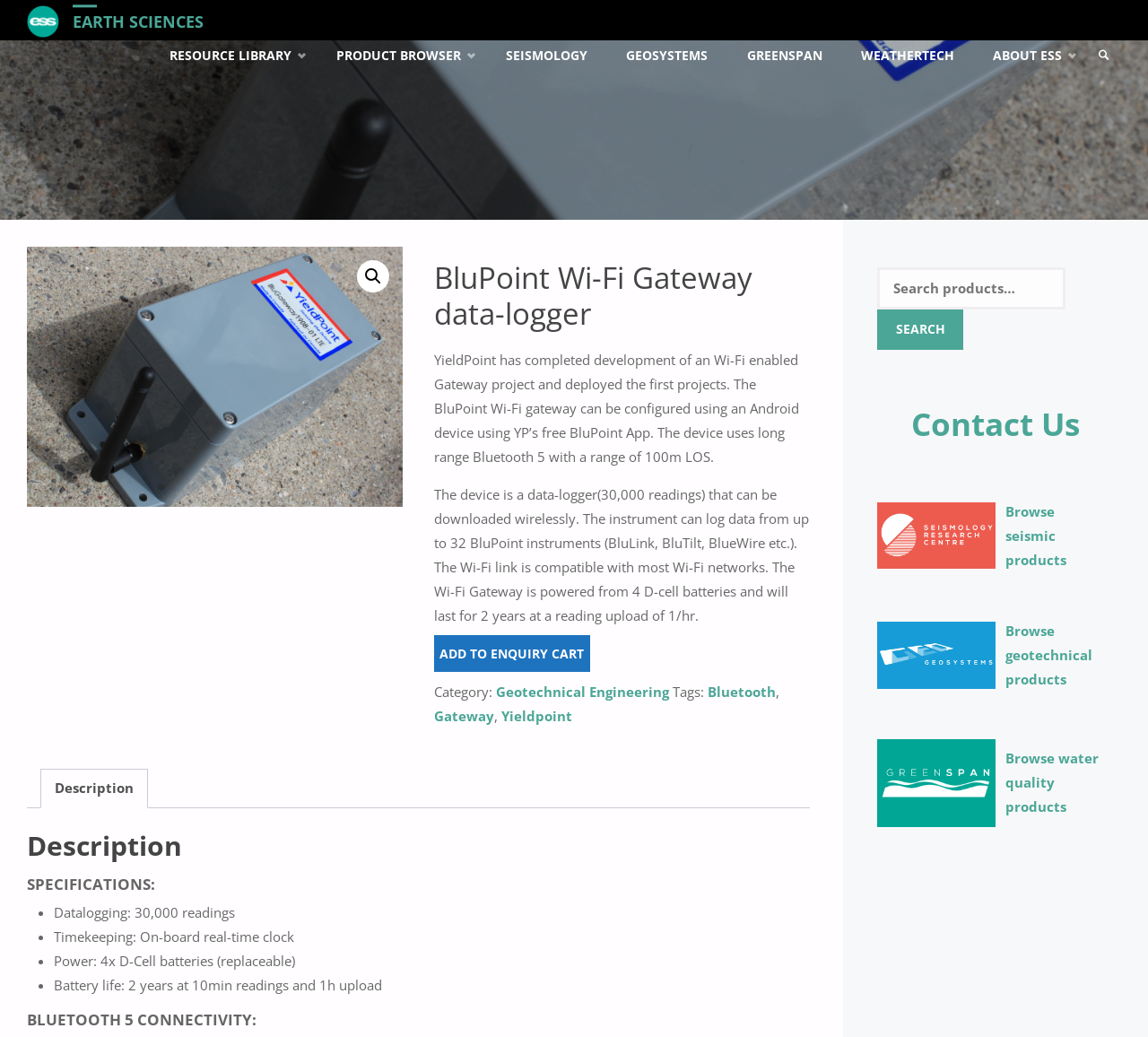Based on the visual content of the image, answer the question thoroughly: How many readings can the device log?

The number of readings the device can log can be found in the specifications section of the webpage, which is listed as 'Datalogging: 30,000 readings'.